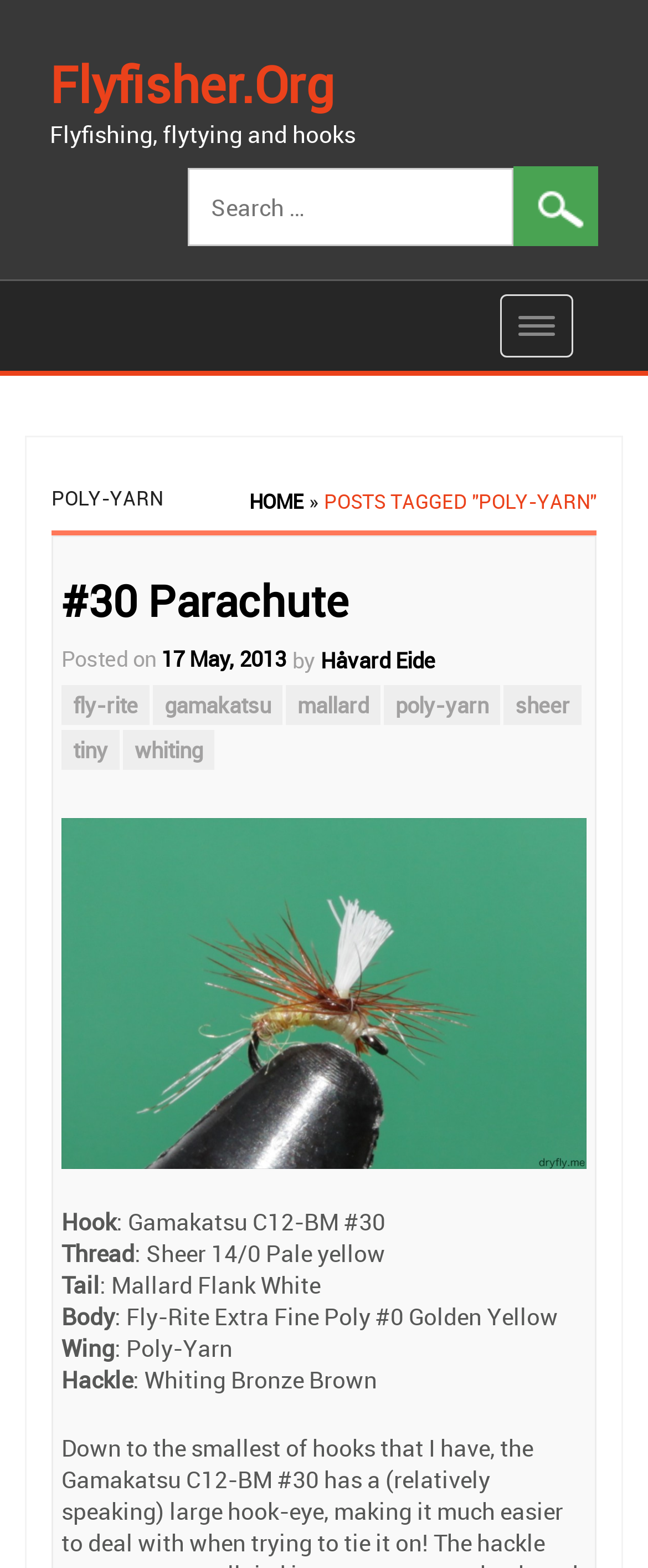Can you pinpoint the bounding box coordinates for the clickable element required for this instruction: "Search for something"? The coordinates should be four float numbers between 0 and 1, i.e., [left, top, right, bottom].

[0.29, 0.107, 0.792, 0.156]